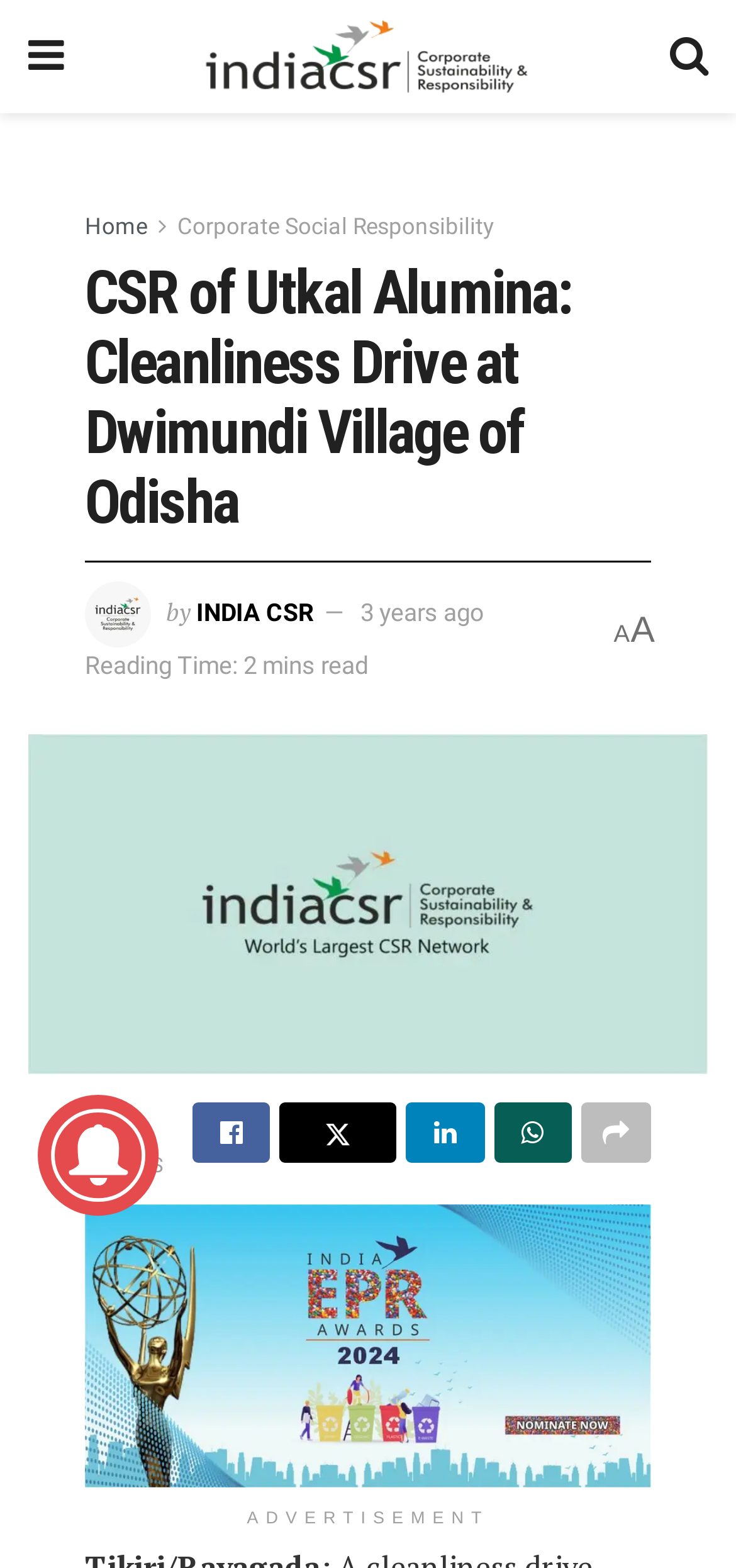Extract the bounding box coordinates for the UI element described as: "3 years ago".

[0.436, 0.335, 0.61, 0.353]